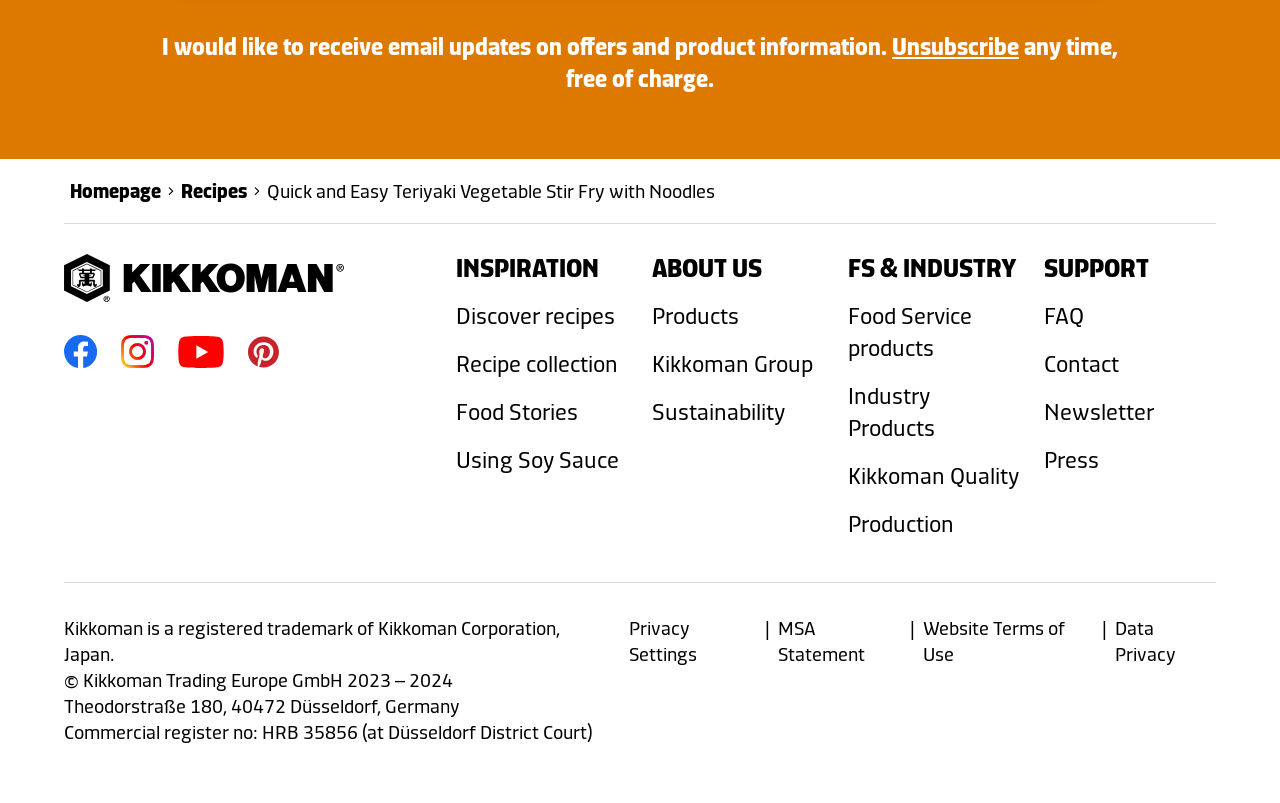Highlight the bounding box coordinates of the element that should be clicked to carry out the following instruction: "discover recipes". The coordinates must be given as four float numbers ranging from 0 to 1, i.e., [left, top, right, bottom].

[0.356, 0.374, 0.48, 0.413]